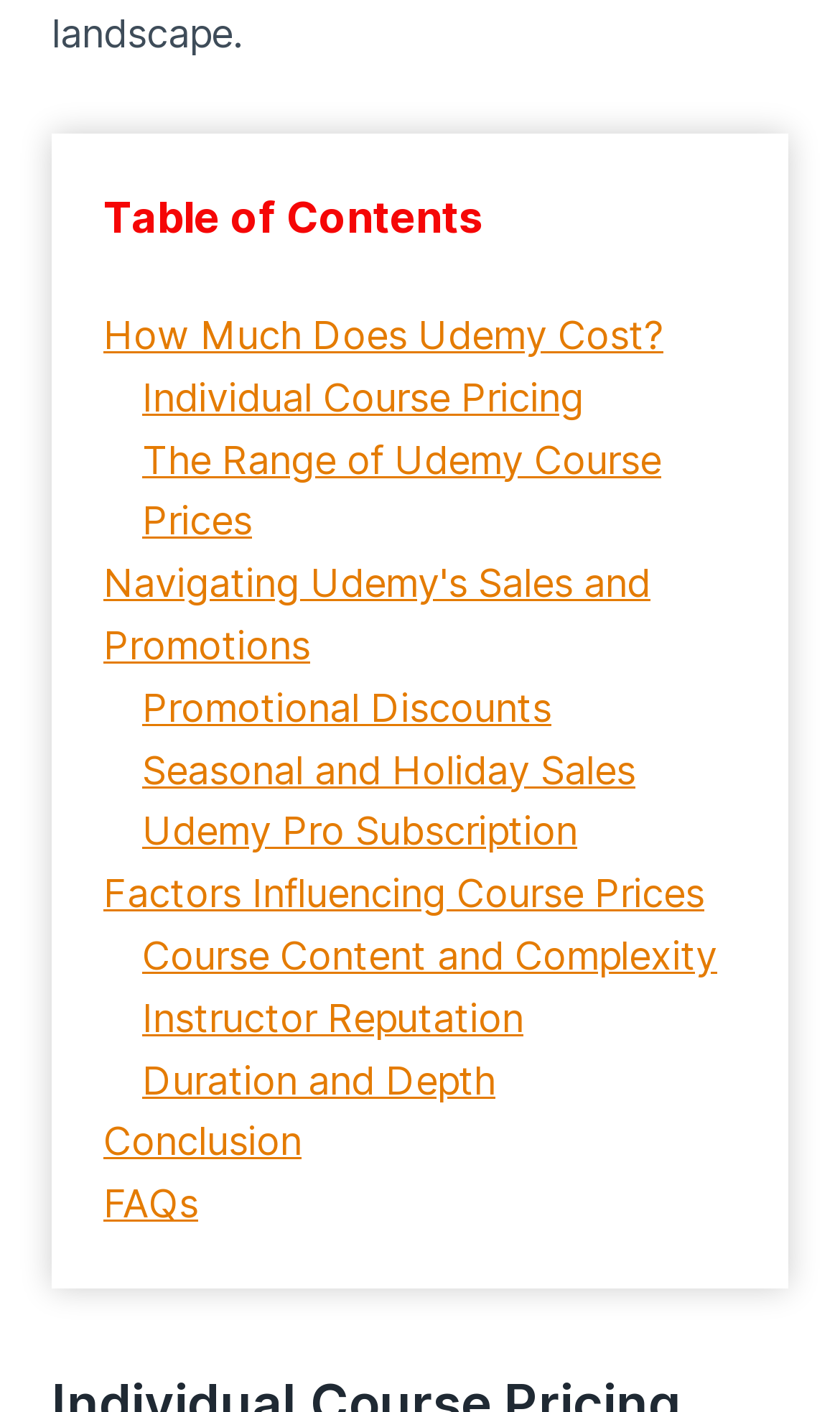Highlight the bounding box of the UI element that corresponds to this description: "Instructor Reputation".

[0.169, 0.705, 0.623, 0.737]